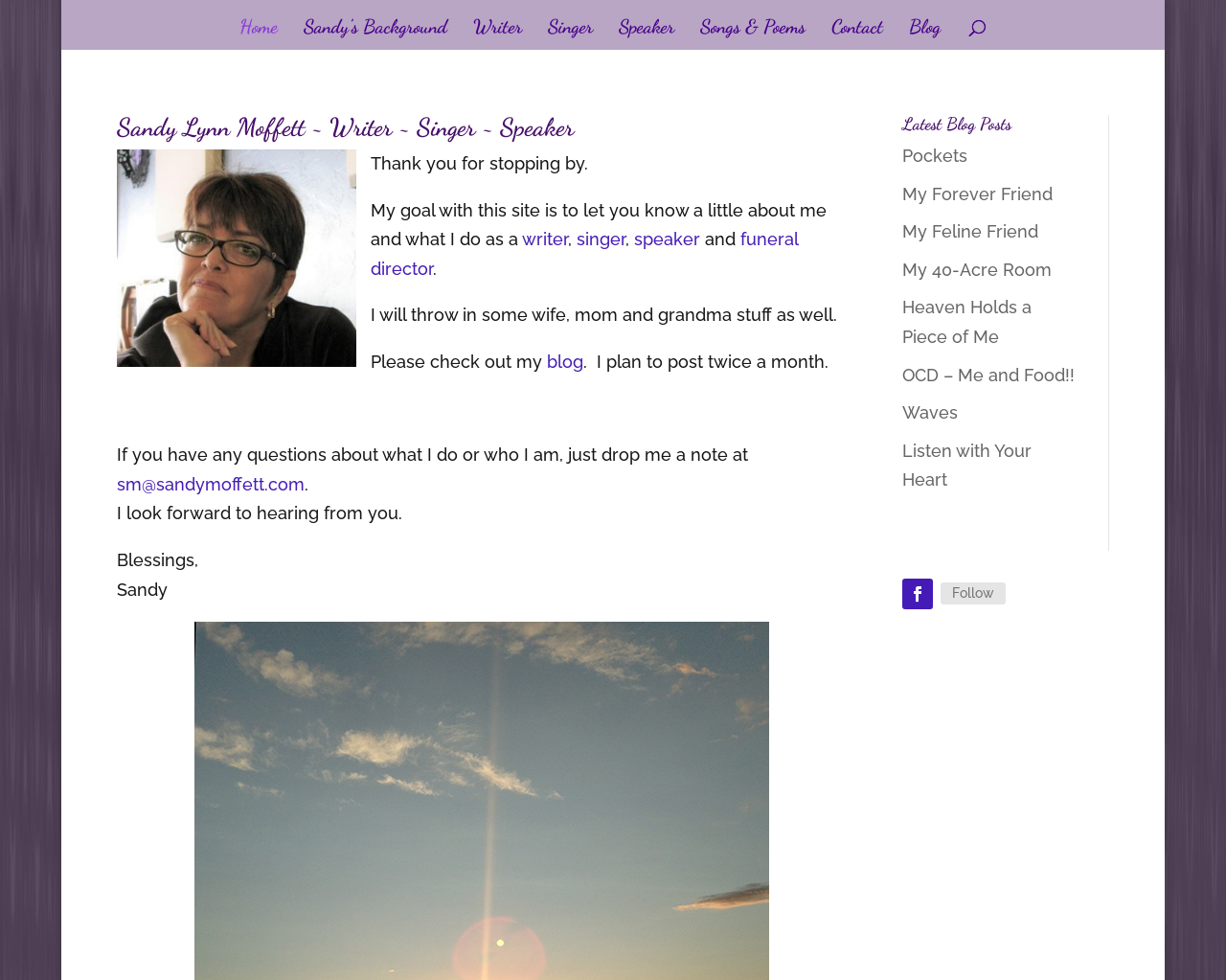Analyze and describe the webpage in a detailed narrative.

The webpage is about Sandy Moffett, a writer, singer, speaker, and funeral director. At the top, there is a link to her name, accompanied by a small image of her. Below this, there is a navigation menu with links to different sections of the website, including "Home", "Sandy's Background", "Writer", "Singer", "Speaker", "Songs & Poems", "Contact", and "Blog".

The main content of the page is divided into two sections. On the left, there is a heading that reads "Sandy Lynn Moffett ~ Writer ~ Singer ~ Speaker". Below this, there is a brief introduction to Sandy, mentioning her goal to share information about herself and her work as a writer, singer, speaker, and funeral director. There are also links to her blog and an invitation to contact her.

On the right, there is a section titled "Latest Blog Posts" with links to several blog posts, including "Pockets", "My Forever Friend", and "Heaven Holds a Piece of Me". There is also a link to follow Sandy's blog.

Throughout the page, there are several static text elements, including a message from Sandy, a description of her blog, and a closing message with her name. There are also a few icons, including a small arrow icon and a "Follow" link at the bottom right corner of the page.